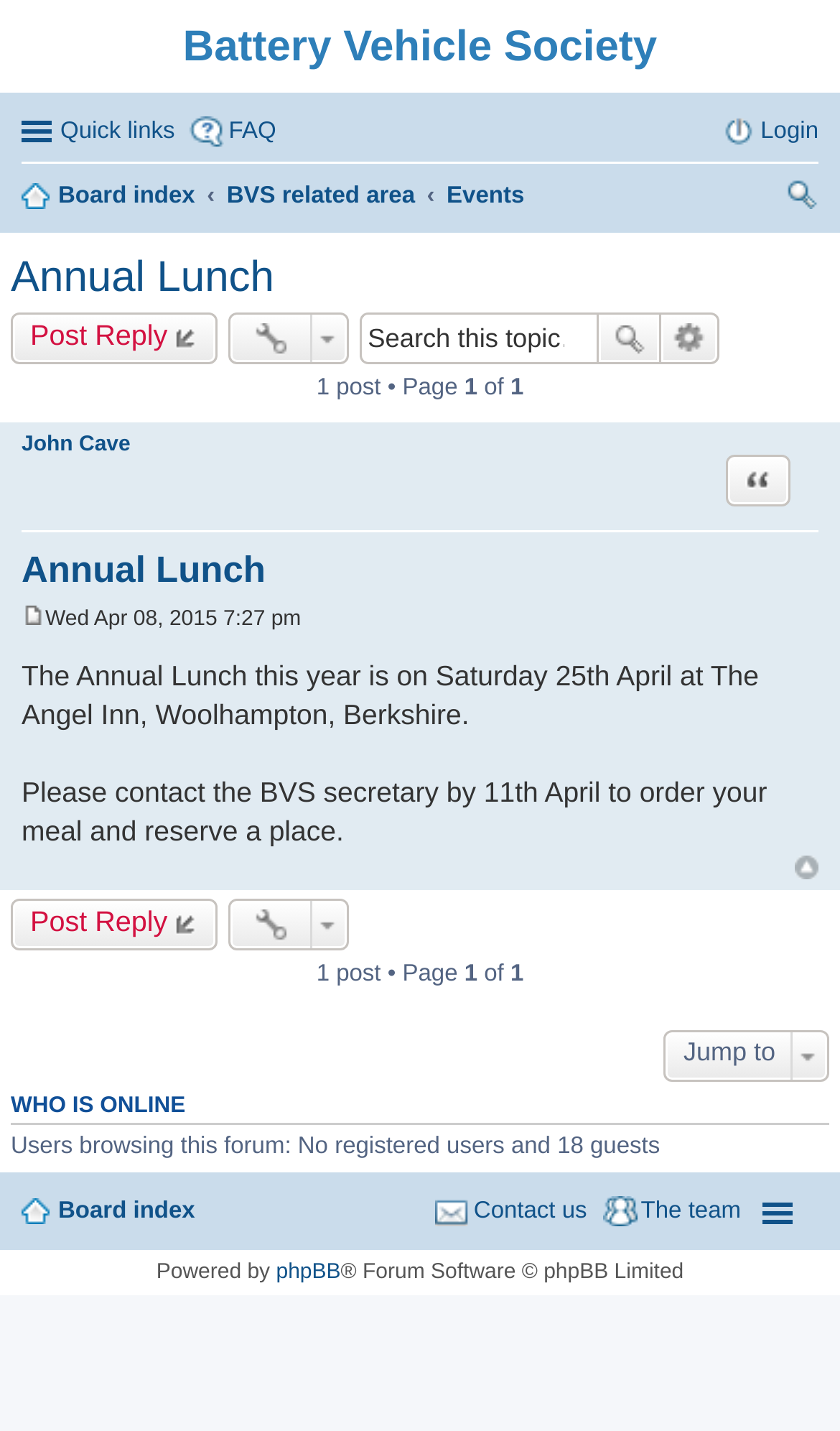Select the bounding box coordinates of the element I need to click to carry out the following instruction: "Go to Board index".

[0.026, 0.119, 0.232, 0.156]